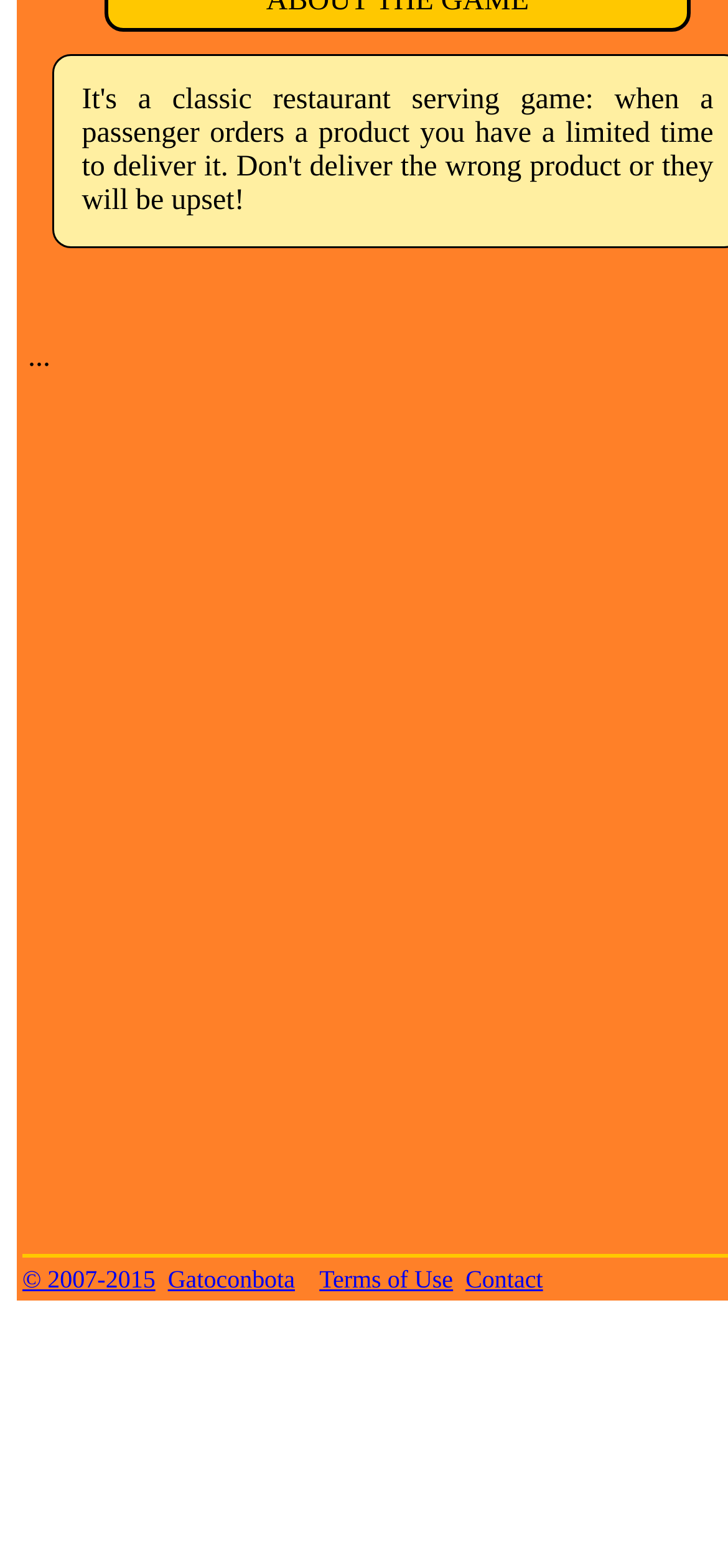Locate the UI element described by © 2007-2015 in the provided webpage screenshot. Return the bounding box coordinates in the format (top-left x, top-left y, bottom-right x, bottom-right y), ensuring all values are between 0 and 1.

[0.031, 0.807, 0.213, 0.825]